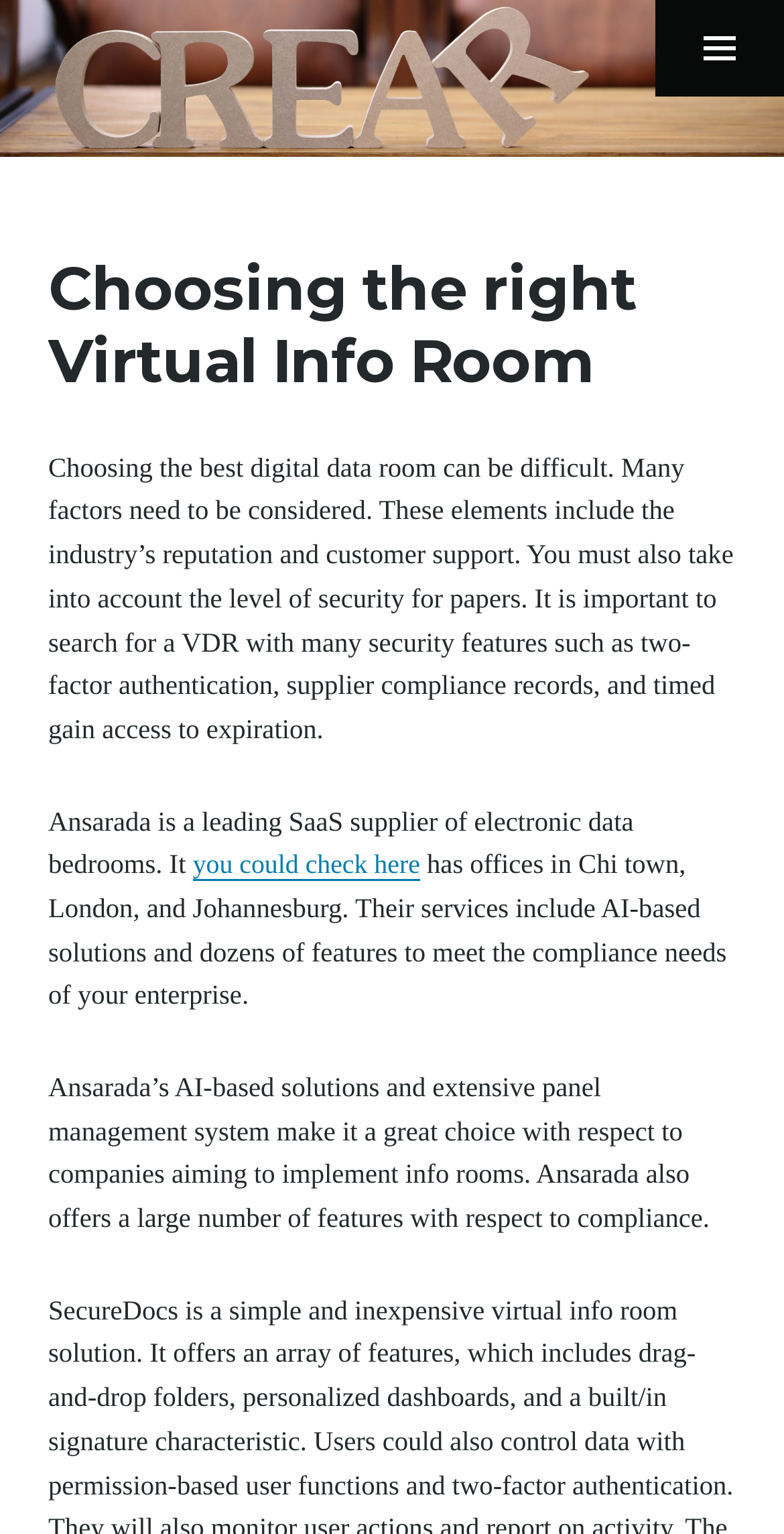Reply to the question with a single word or phrase:
What is the company mentioned in the webpage?

Ansarada